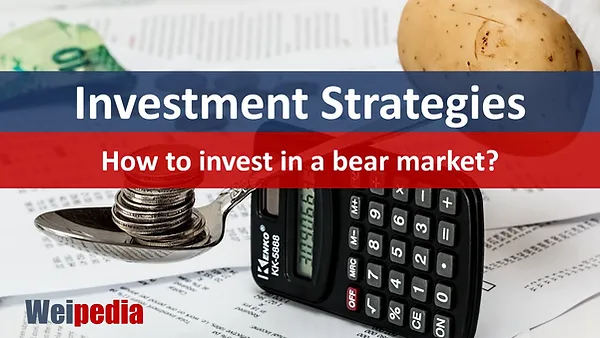Provide a one-word or one-phrase answer to the question:
What is the source of the informative content?

Weipedia